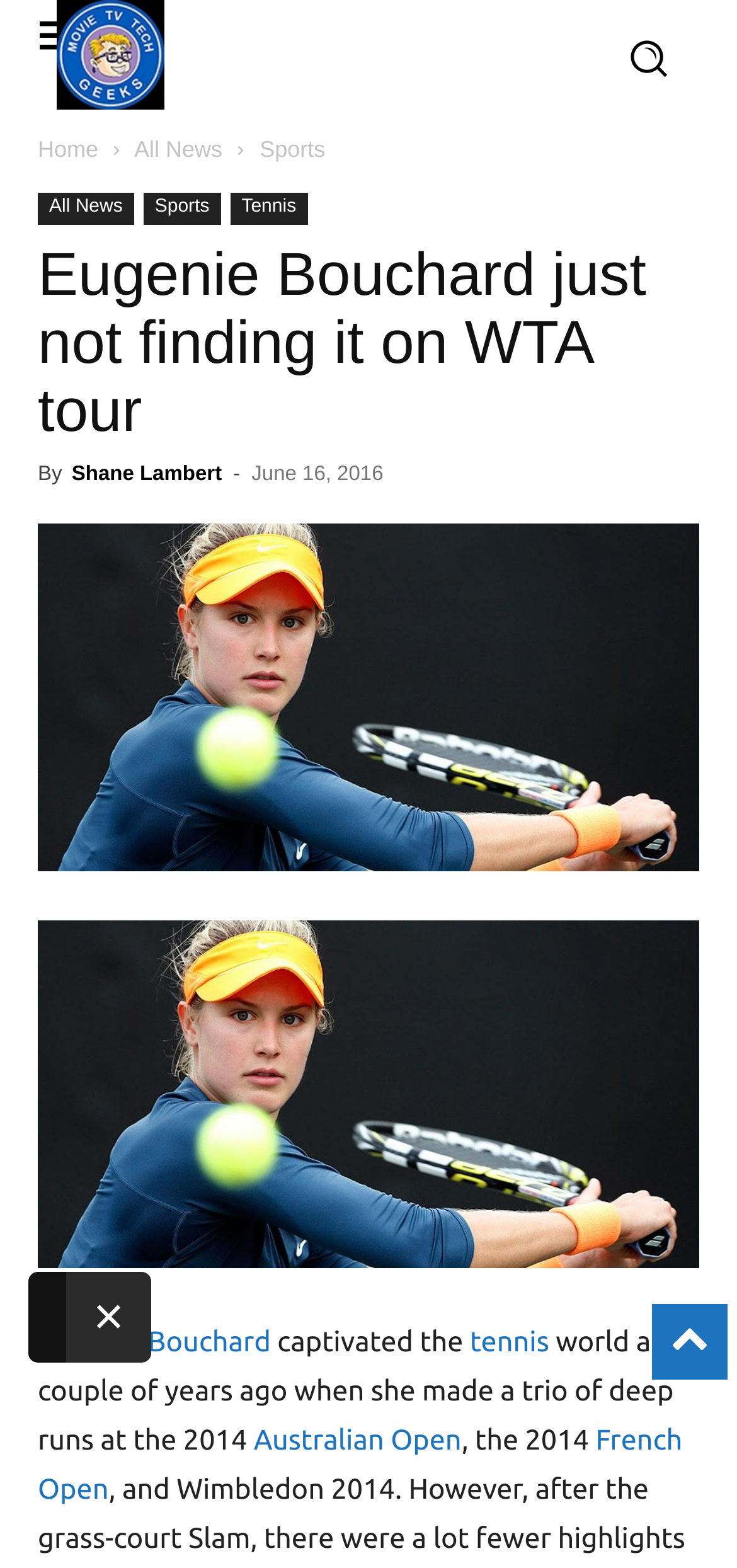Specify the bounding box coordinates of the area to click in order to execute this command: 'Click the 'Eugenie Bouchard' link'. The coordinates should consist of four float numbers ranging from 0 to 1, and should be formatted as [left, top, right, bottom].

[0.051, 0.844, 0.367, 0.865]